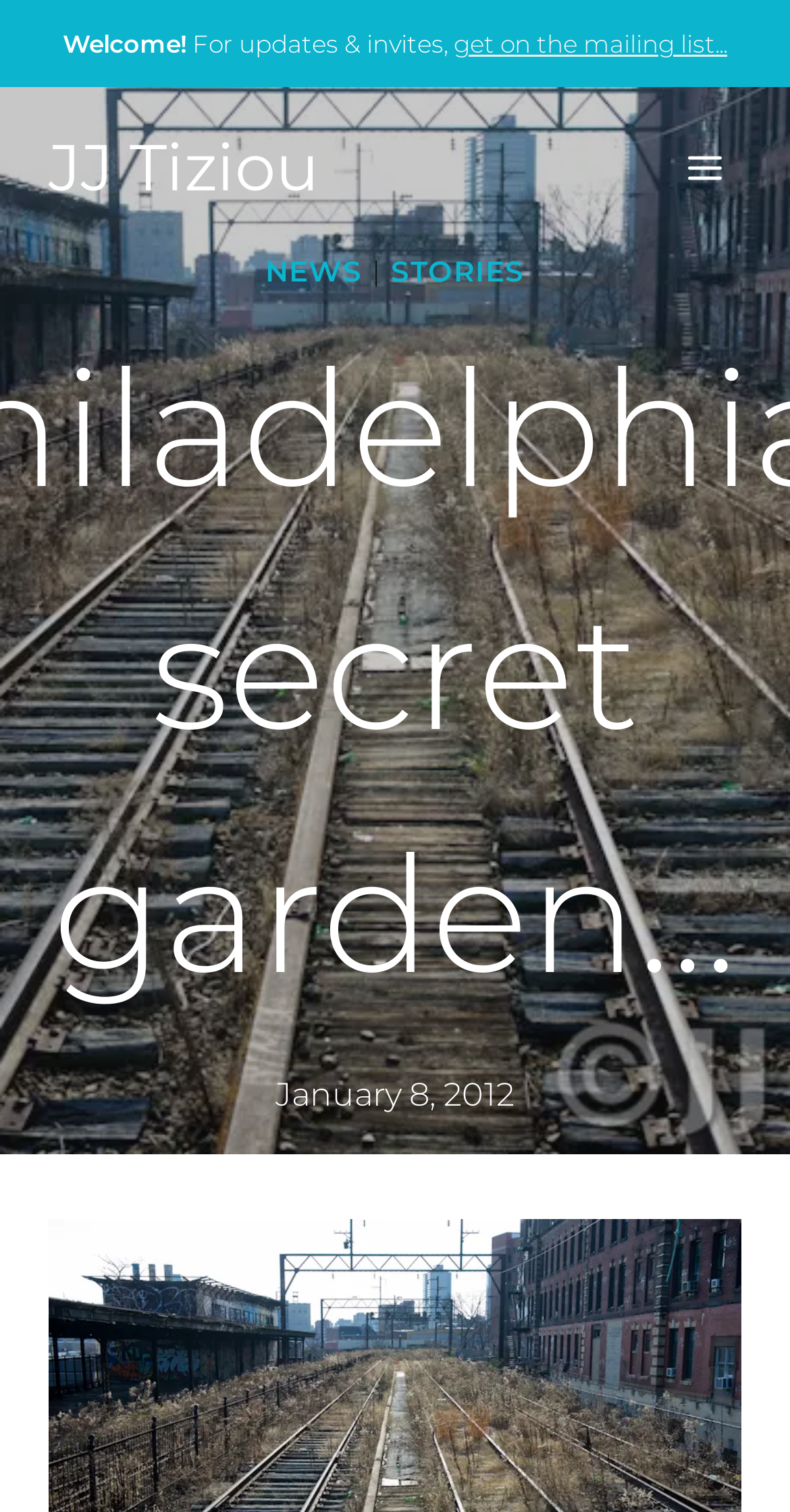Extract the main heading from the webpage content.

Philadelphia’s secret garden…